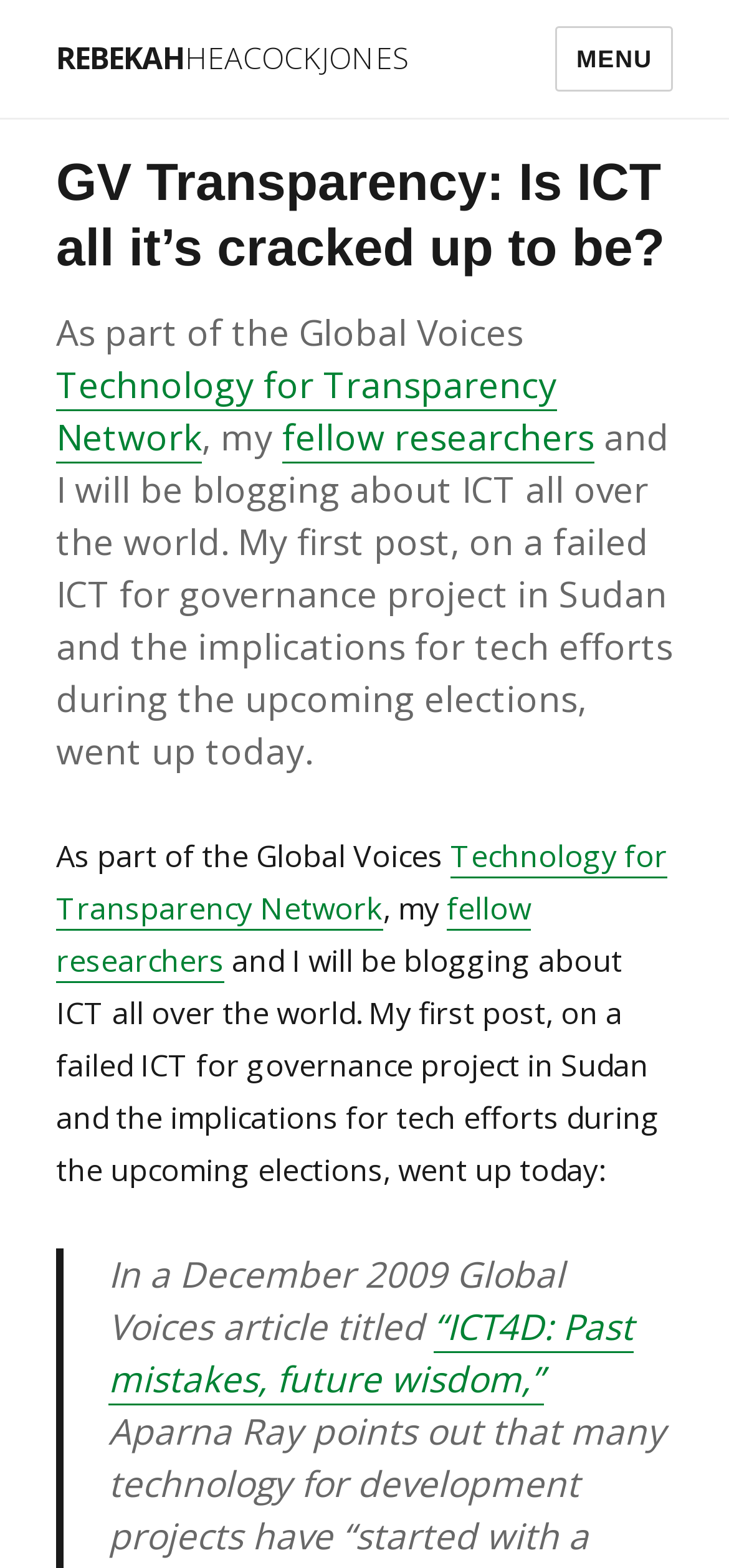Respond with a single word or short phrase to the following question: 
What is the topic of the first blog post?

Failed ICT for governance project in Sudan